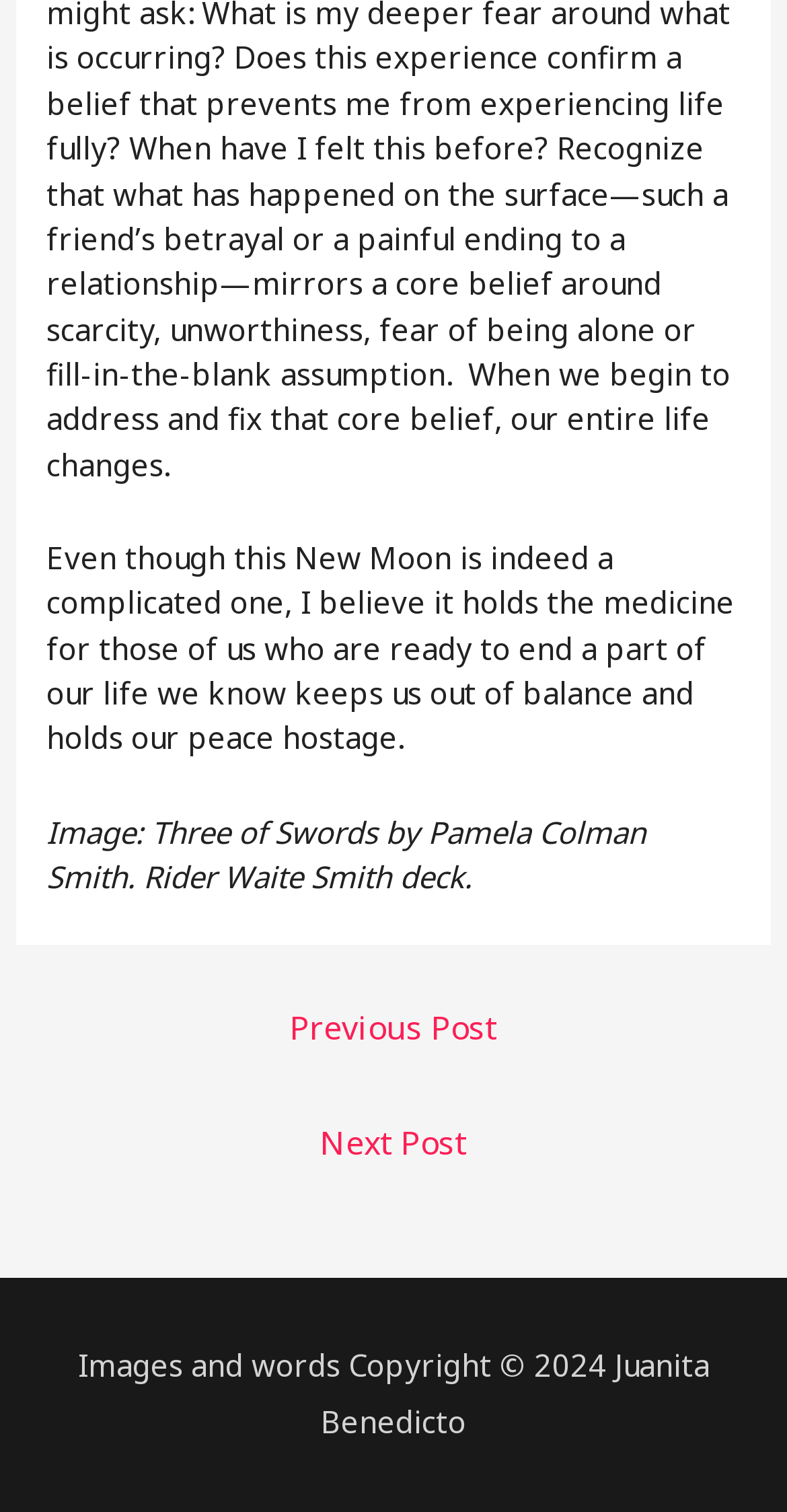What is the purpose of the navigation section?
Look at the screenshot and respond with one word or a short phrase.

Post navigation